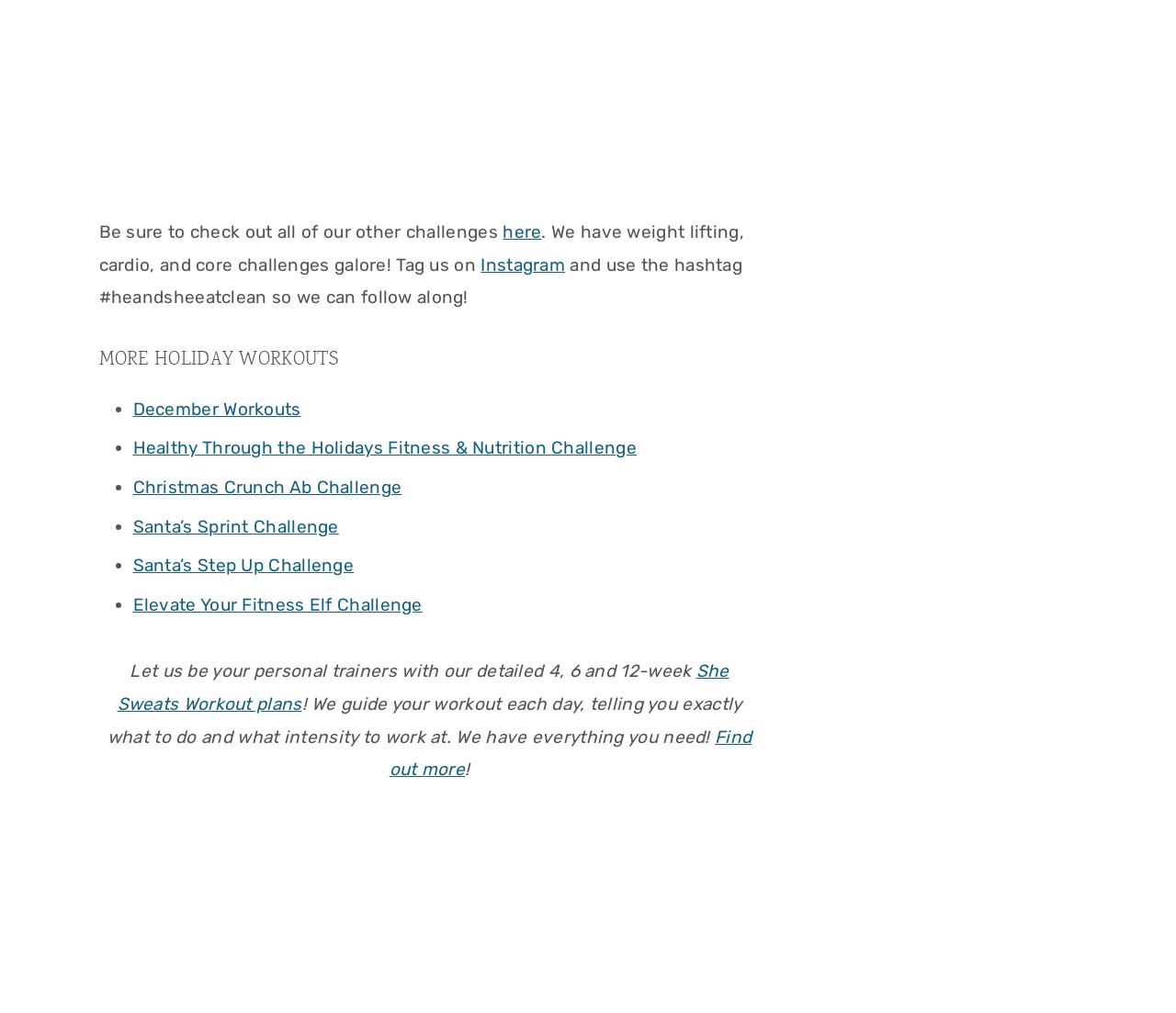Predict the bounding box for the UI component with the following description: "December Workouts".

[0.113, 0.393, 0.256, 0.414]